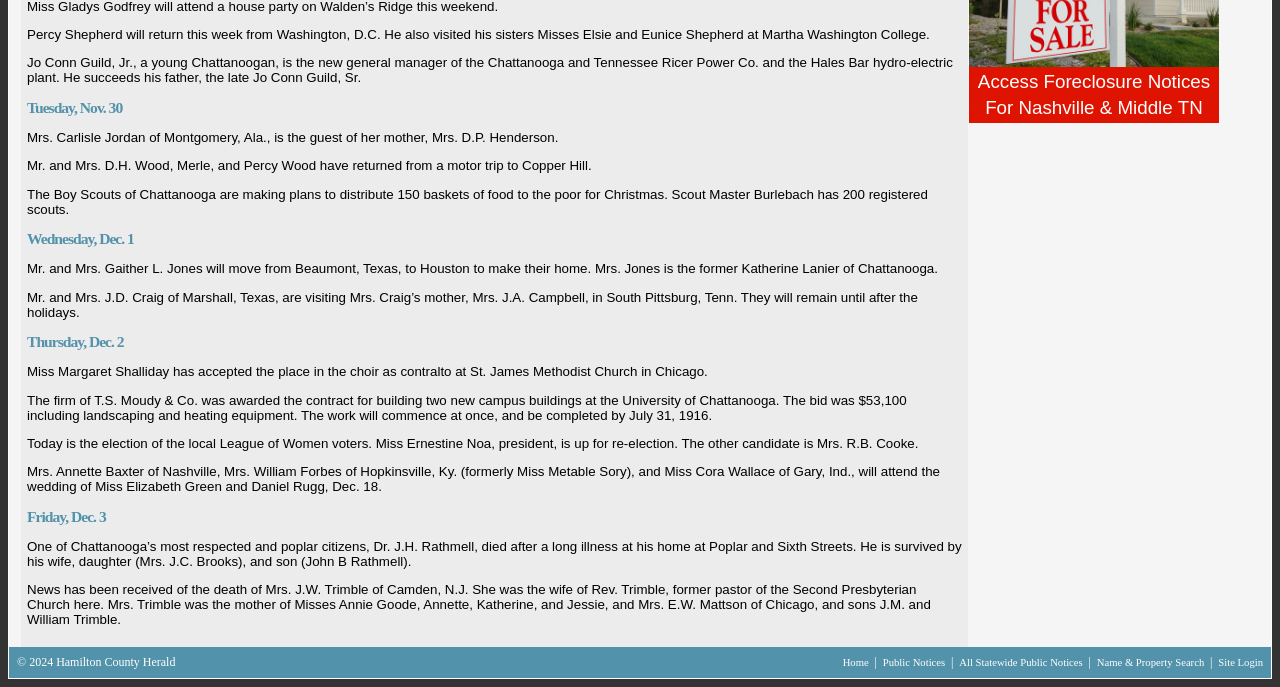Give the bounding box coordinates for this UI element: "Public Notices". The coordinates should be four float numbers between 0 and 1, arranged as [left, top, right, bottom].

[0.69, 0.956, 0.741, 0.972]